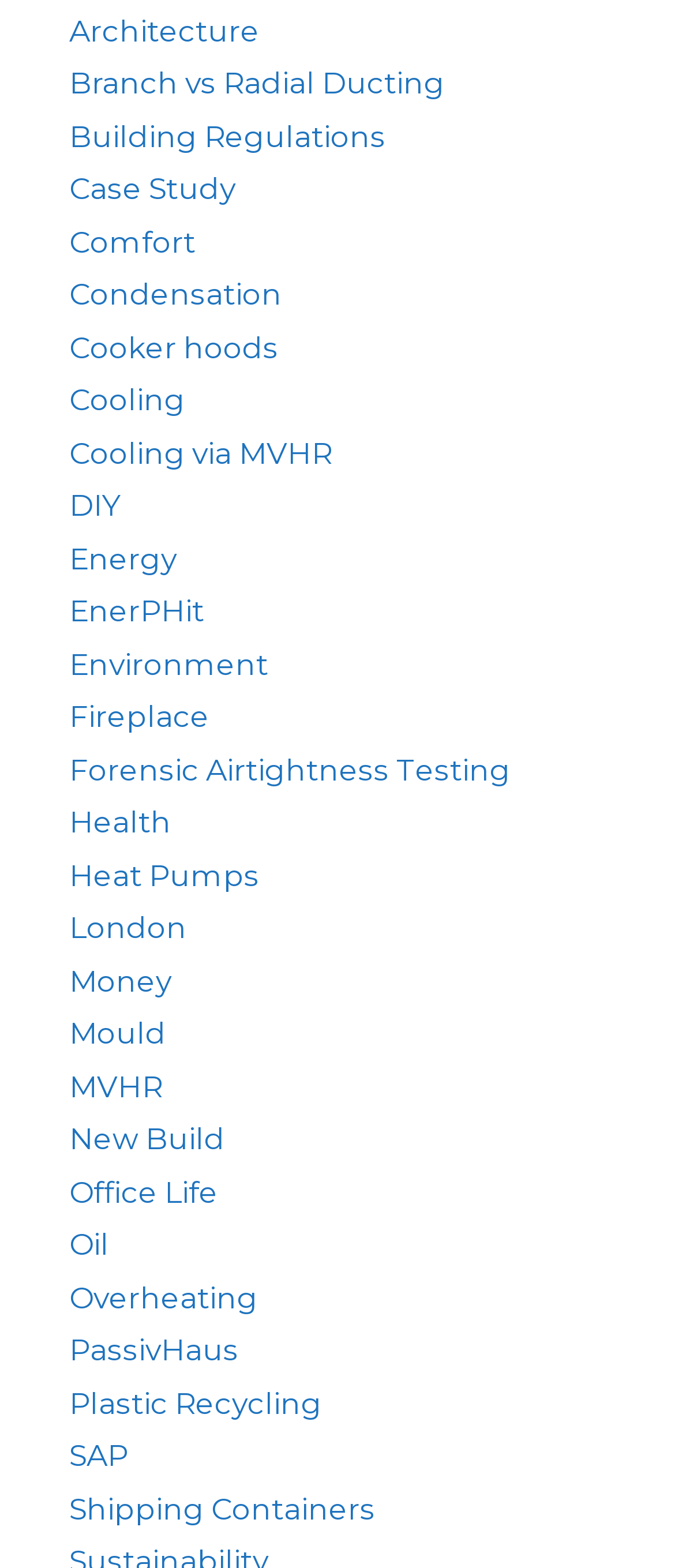Locate the bounding box of the user interface element based on this description: "SAP".

[0.103, 0.918, 0.19, 0.94]